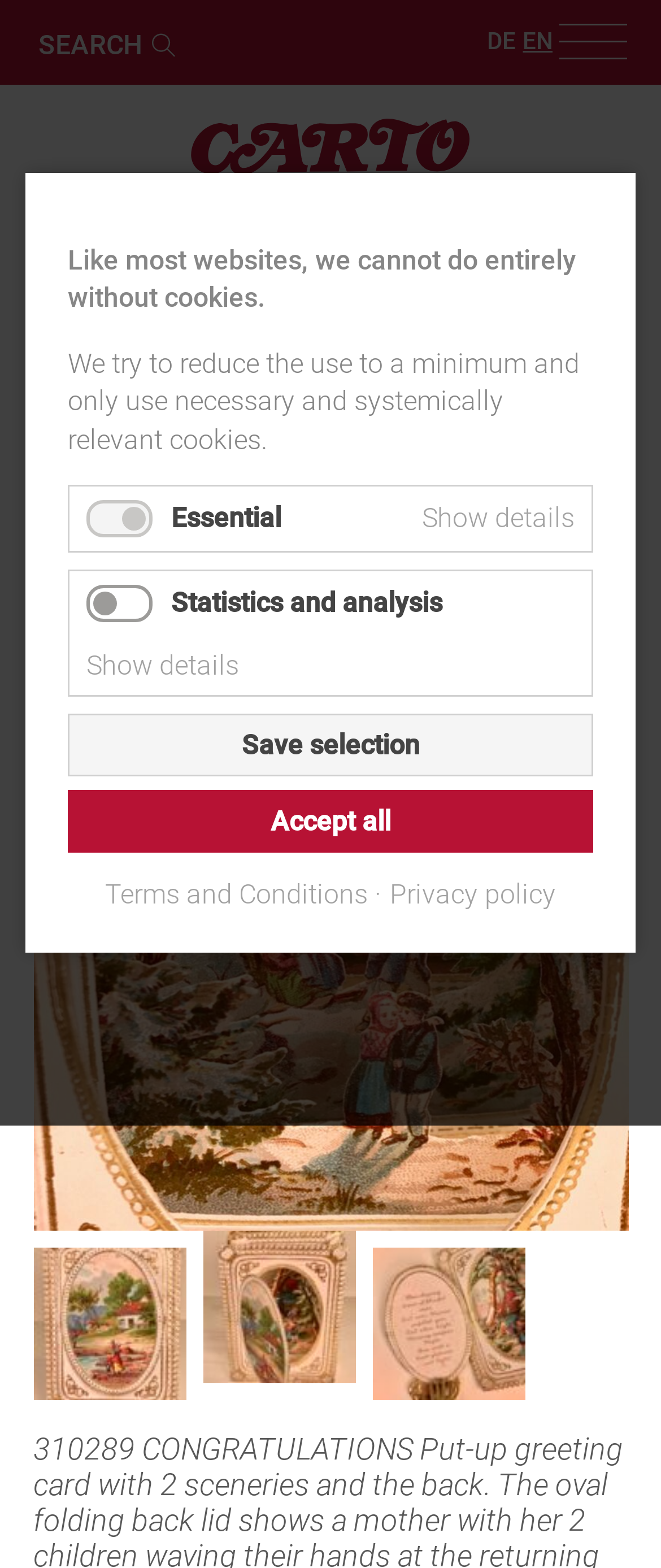Specify the bounding box coordinates of the element's area that should be clicked to execute the given instruction: "Switch to German page". The coordinates should be four float numbers between 0 and 1, i.e., [left, top, right, bottom].

[0.737, 0.0, 0.781, 0.052]